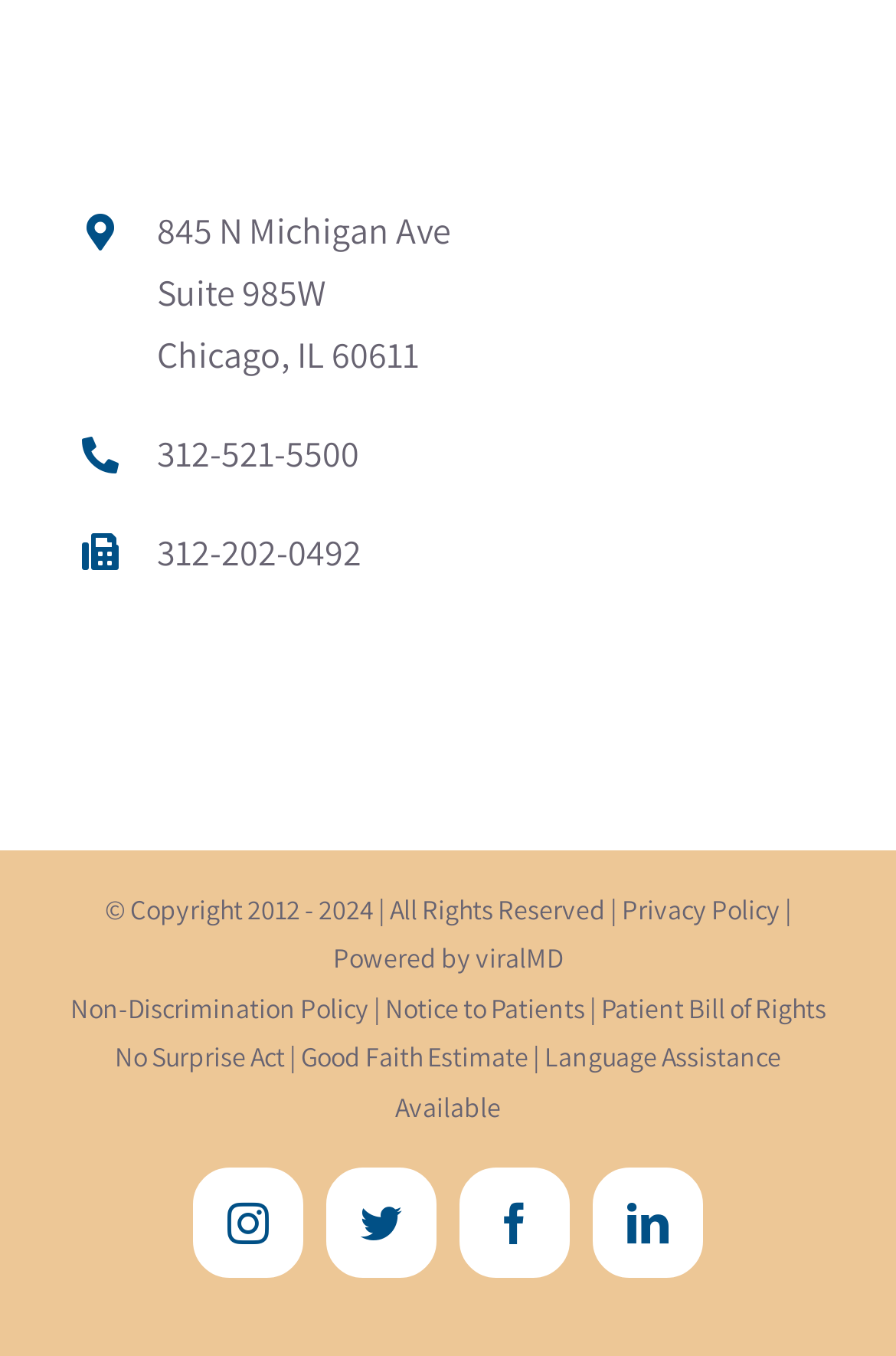Locate the bounding box coordinates of the element's region that should be clicked to carry out the following instruction: "visit the office location". The coordinates need to be four float numbers between 0 and 1, i.e., [left, top, right, bottom].

[0.175, 0.147, 0.923, 0.286]